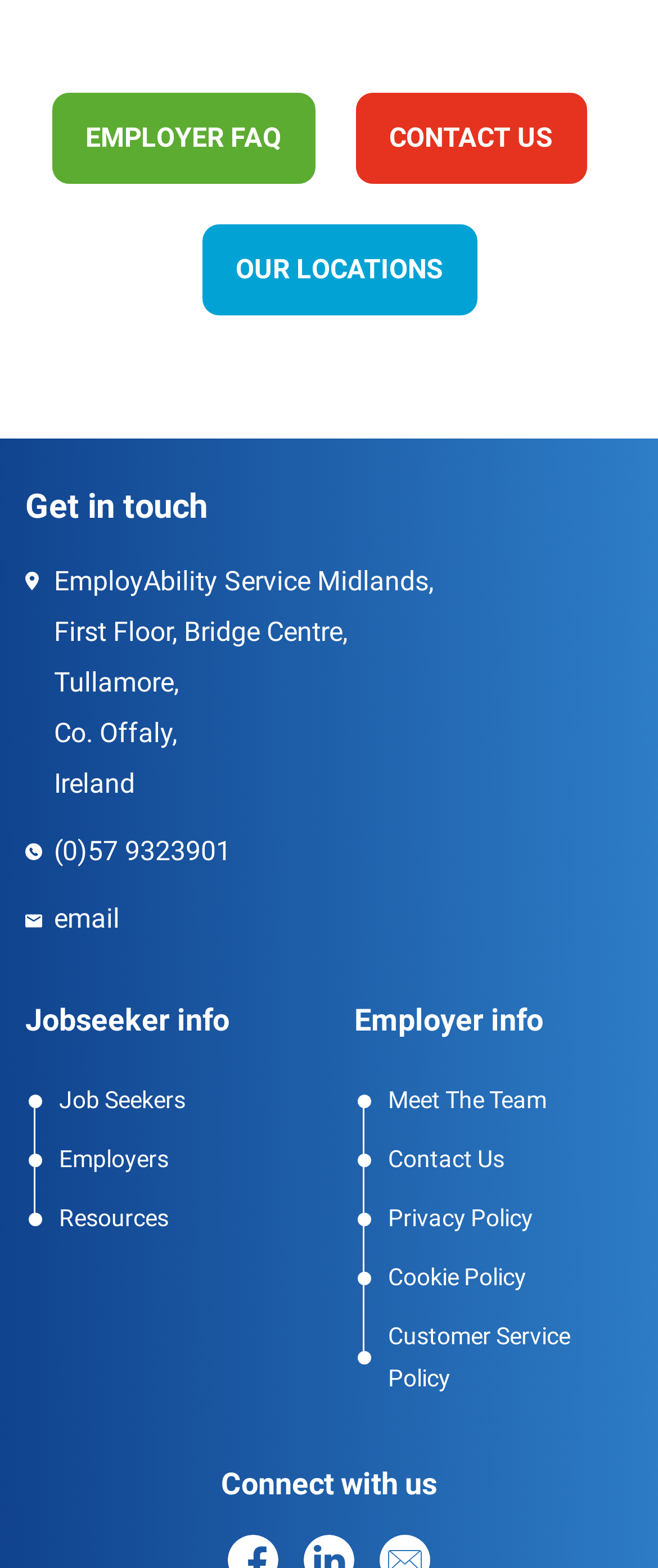Extract the bounding box coordinates for the UI element described as: "social media".

None